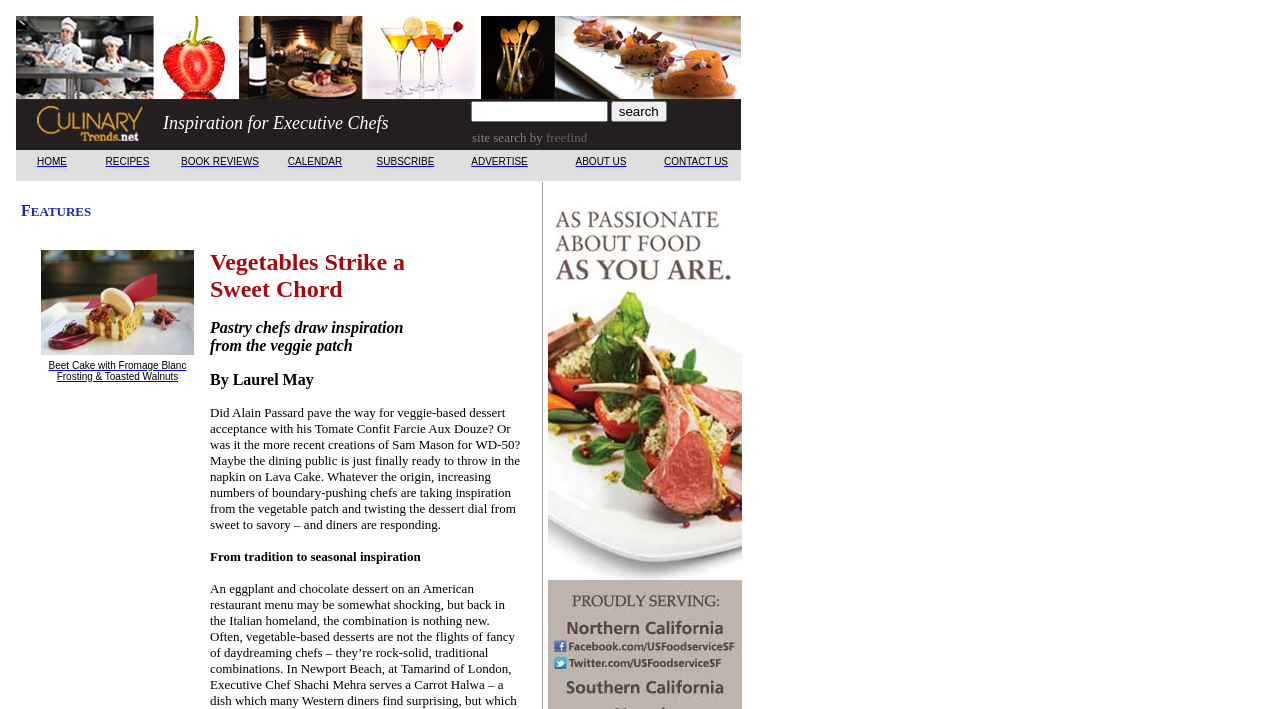Find the bounding box of the UI element described as: "HOME". The bounding box coordinates should be given as four float values between 0 and 1, i.e., [left, top, right, bottom].

[0.029, 0.213, 0.052, 0.237]